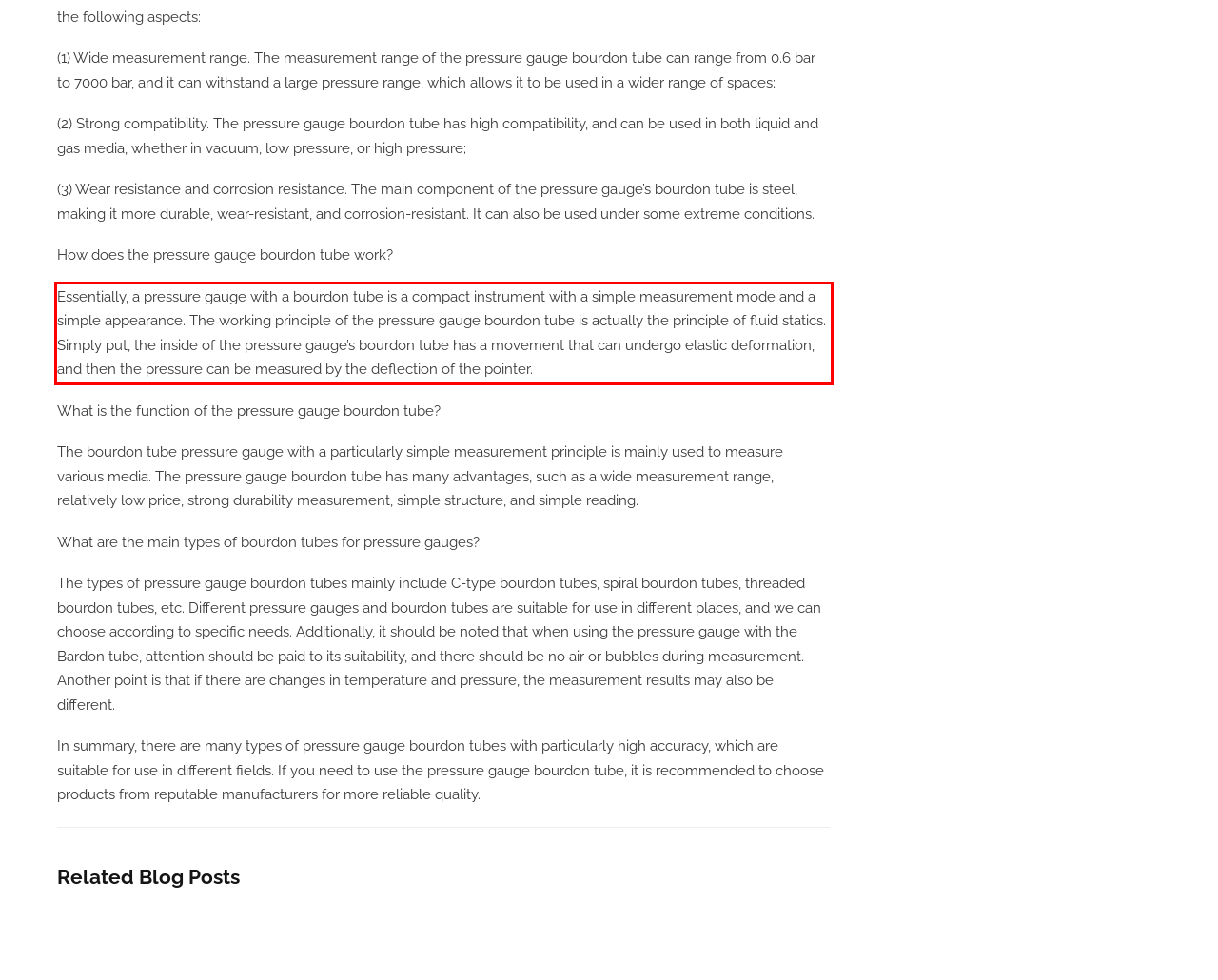Please look at the screenshot provided and find the red bounding box. Extract the text content contained within this bounding box.

Essentially, a pressure gauge with a bourdon tube is a compact instrument with a simple measurement mode and a simple appearance. The working principle of the pressure gauge bourdon tube is actually the principle of fluid statics. Simply put, the inside of the pressure gauge’s bourdon tube has a movement that can undergo elastic deformation, and then the pressure can be measured by the deflection of the pointer.